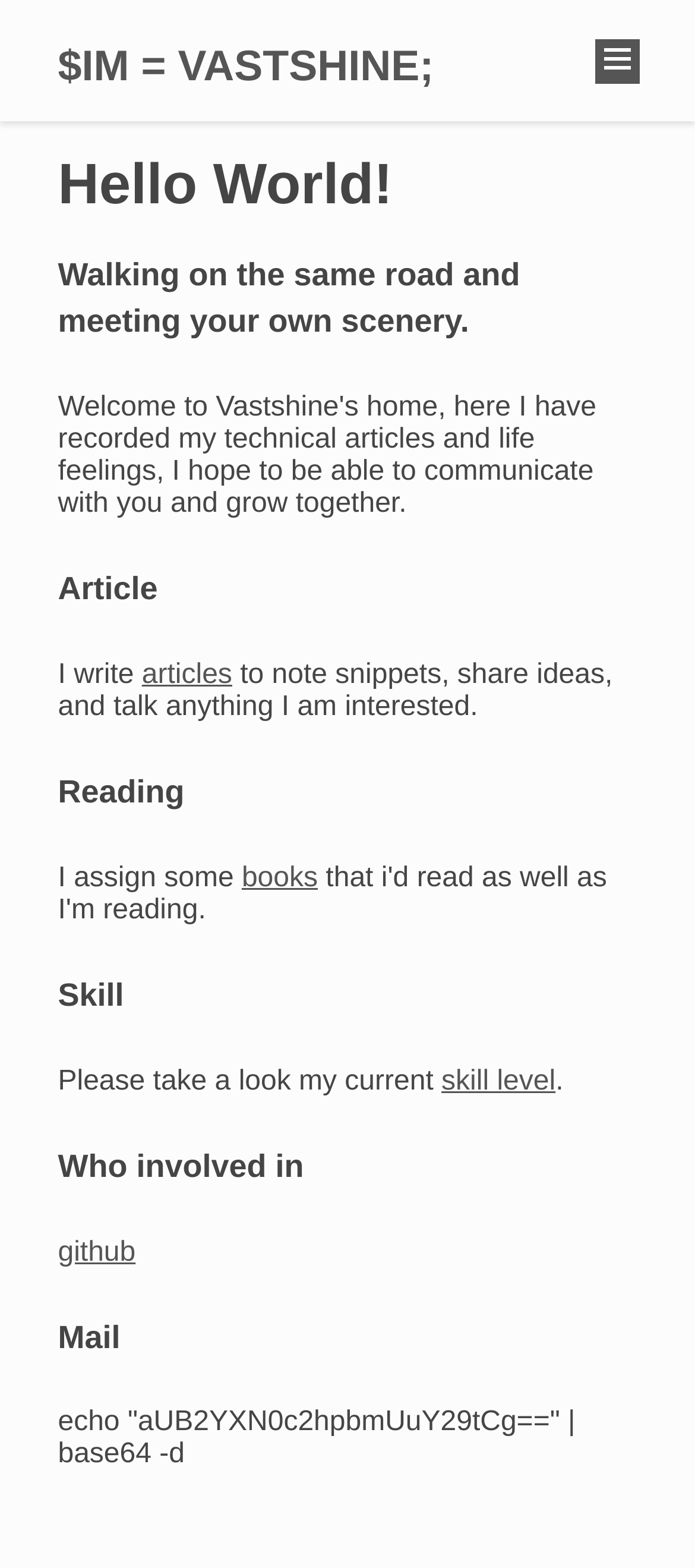Using the information in the image, give a detailed answer to the following question: How can someone contact the author?

I found a heading element with the text 'Mail' and a blockquote element with a command to decode an email address, indicating that the author can be contacted through email.